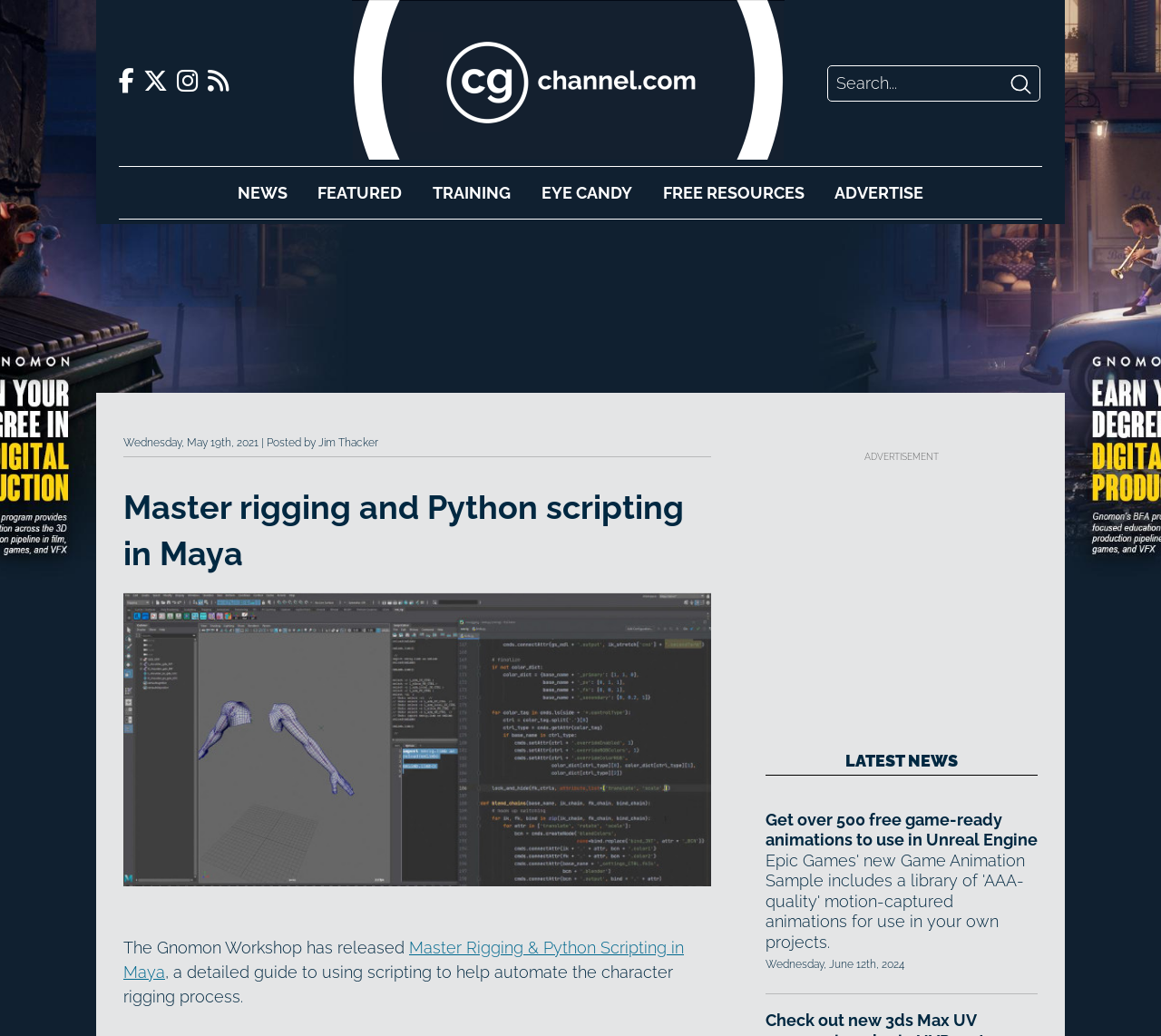Determine the bounding box of the UI element mentioned here: "Featured". The coordinates must be in the format [left, top, right, bottom] with values ranging from 0 to 1.

[0.274, 0.177, 0.346, 0.195]